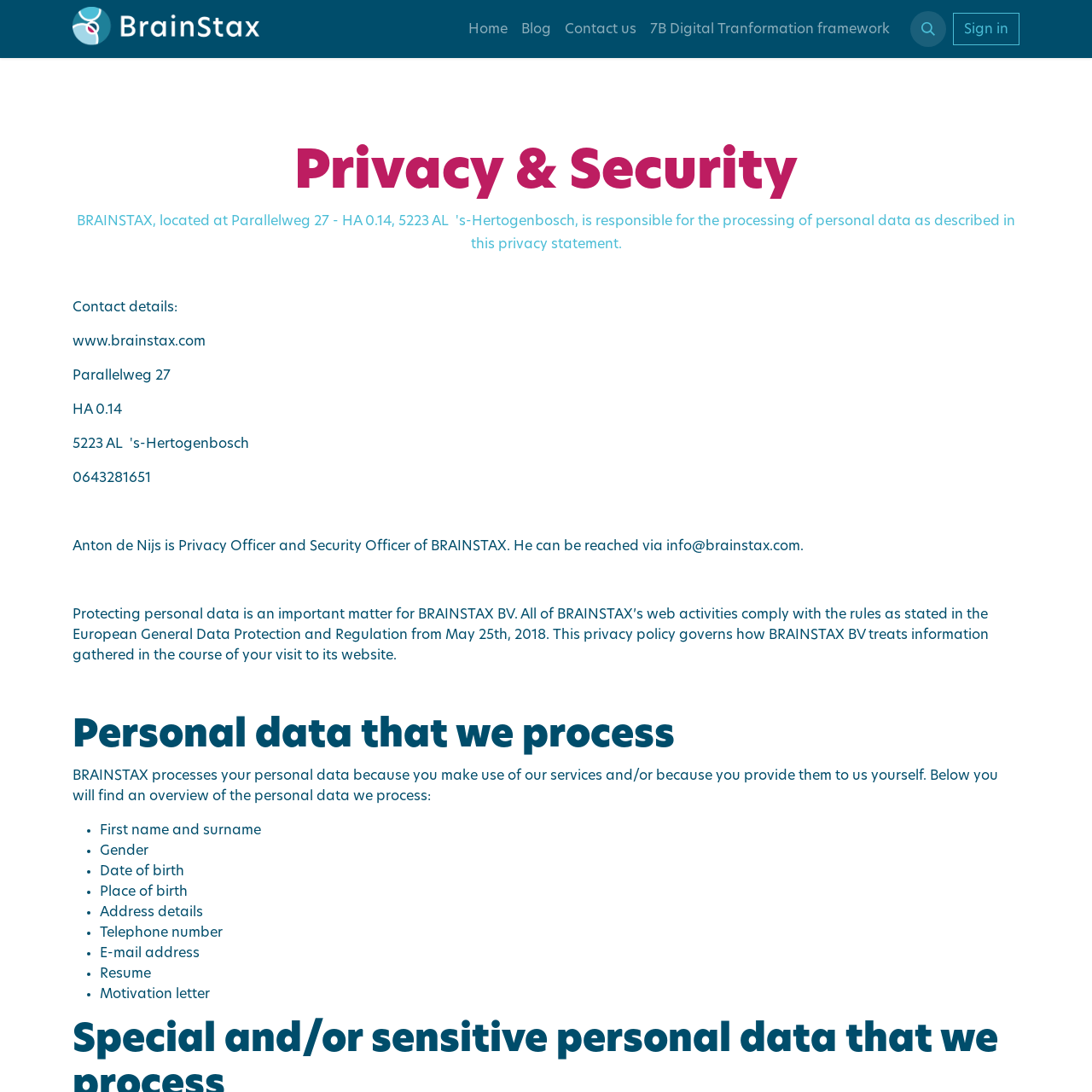Provide the bounding box coordinates, formatted as (top-left x, top-left y, bottom-right x, bottom-right y), with all values being floating point numbers between 0 and 1. Identify the bounding box of the UI element that matches the description: Vanilla ROM Support

None